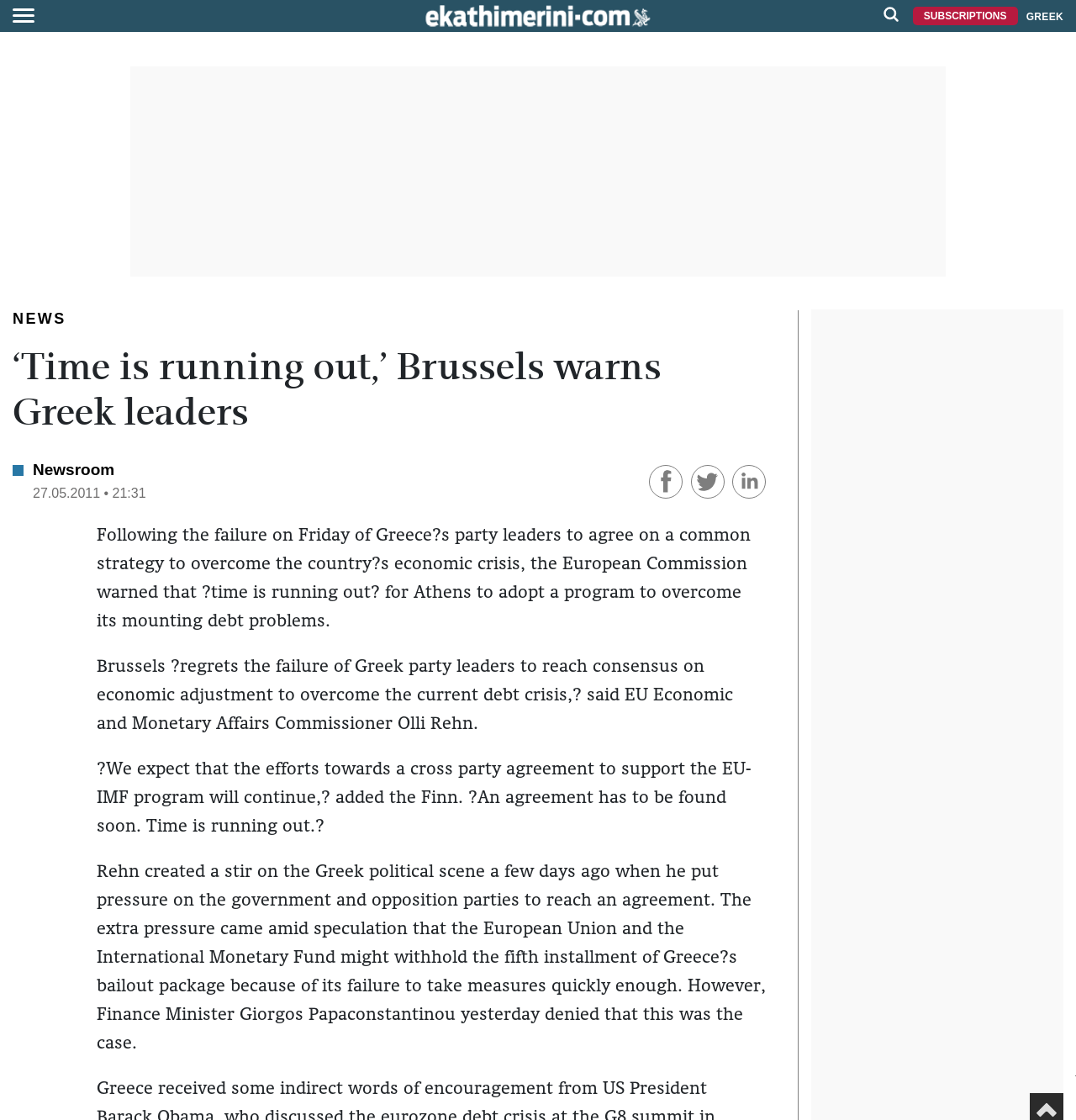Respond to the following question with a brief word or phrase:
What is the warning given by the European Commission?

Time is running out